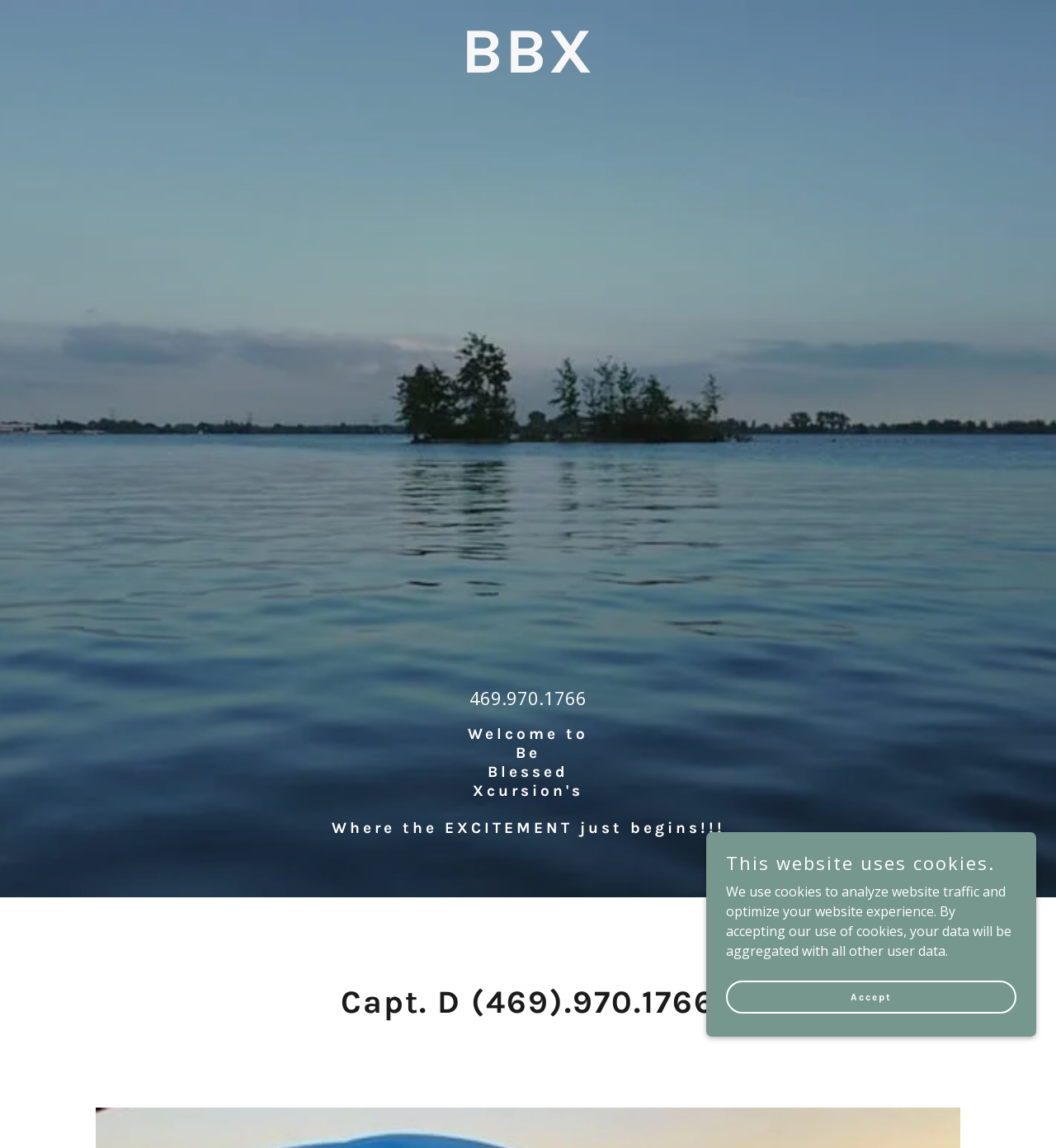Determine the bounding box for the UI element that matches this description: "BBXBBXBBXBBX".

[0.371, 0.051, 0.629, 0.067]